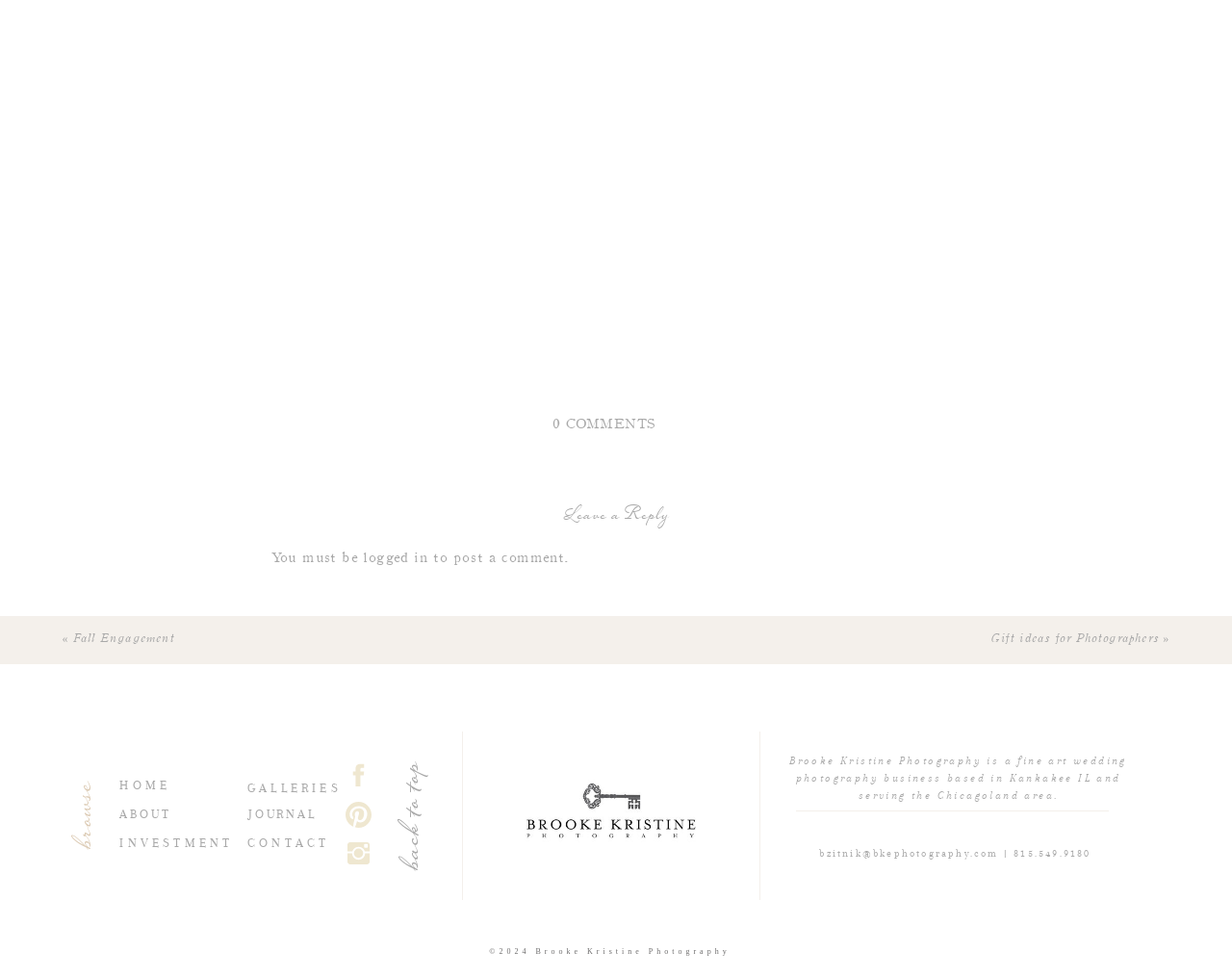Please specify the bounding box coordinates of the element that should be clicked to execute the given instruction: 'Click on 'CONTACT''. Ensure the coordinates are four float numbers between 0 and 1, expressed as [left, top, right, bottom].

[0.201, 0.852, 0.284, 0.869]